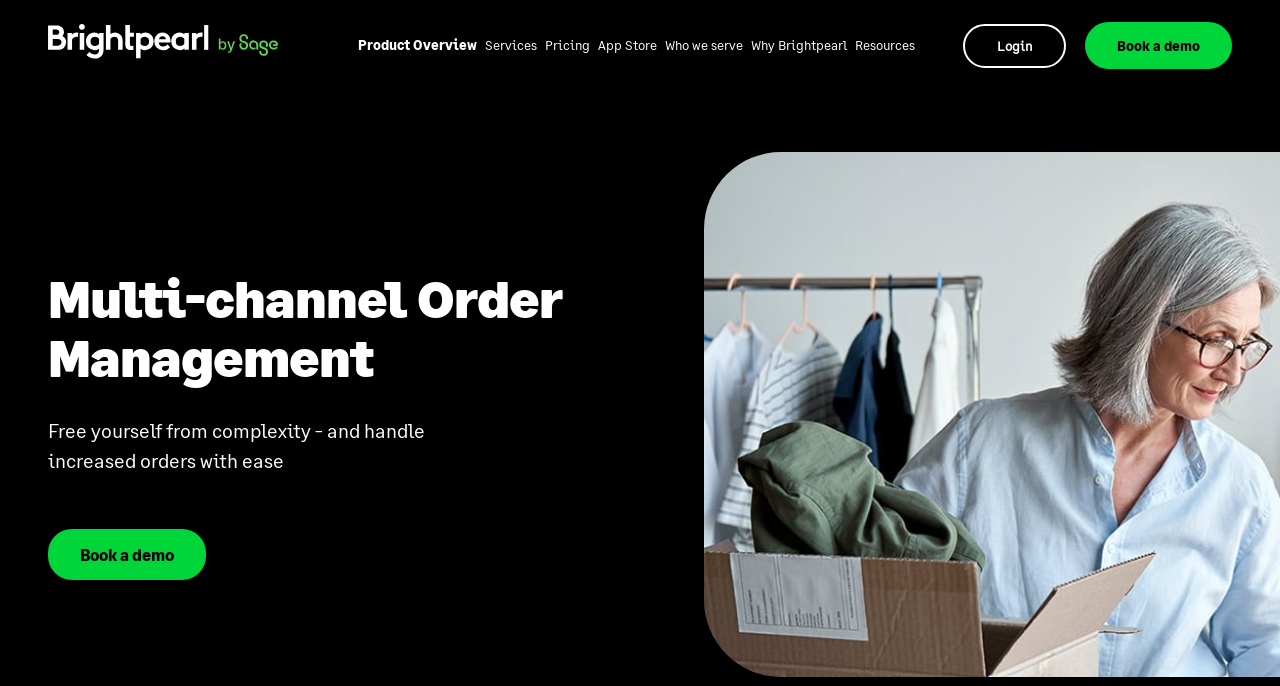Create a detailed summary of the webpage's content and design.

The webpage is about Brightpearl, an automated order management software for retailers, wholesalers, and multichannel brands. At the top left corner, there is a logo image of "Brightpearl by Sage" next to a link to the homepage. 

Below the logo, there is a navigation menu with 7 links: "Product Overview", "Services", "Pricing", "App Store", "Who we serve", "Why Brightpearl", and "Resources". These links are aligned horizontally and take up about half of the screen width.

On the right side of the navigation menu, there are two more links: "Login" and "Book a demo". The "Book a demo" link appears twice on the page, with the second instance located below the main content area.

The main content area is headed by a title "Multi-channel Order Management". Below the title, there are two paragraphs of text. The first paragraph starts with "Free yourself from complexity - and handle", and the second paragraph continues with "increased orders with ease".